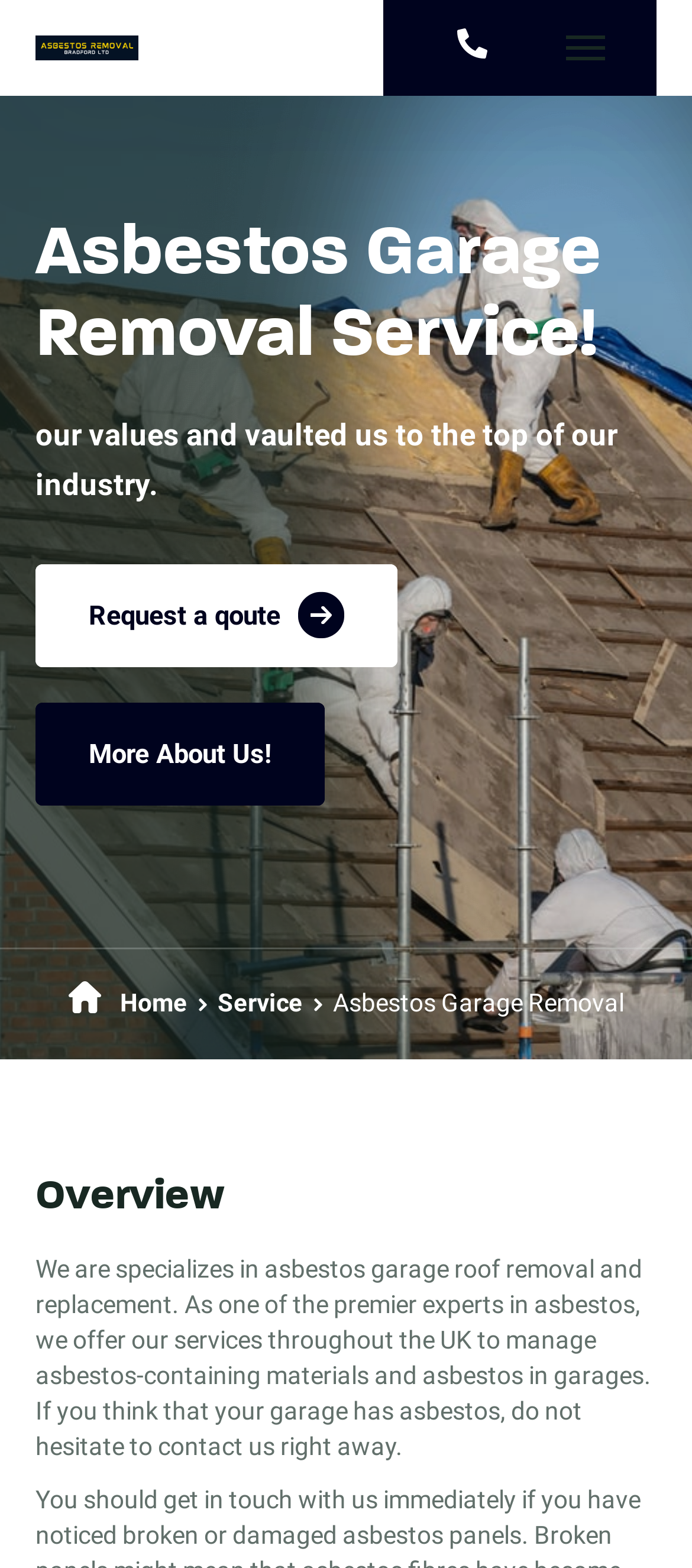What is the company's specialization?
Respond to the question with a well-detailed and thorough answer.

Based on the webpage content, specifically the 'Overview' section, it is mentioned that 'We are specializes in asbestos garage roof removal and replacement.' This indicates that the company's specialization is in asbestos garage roof removal.